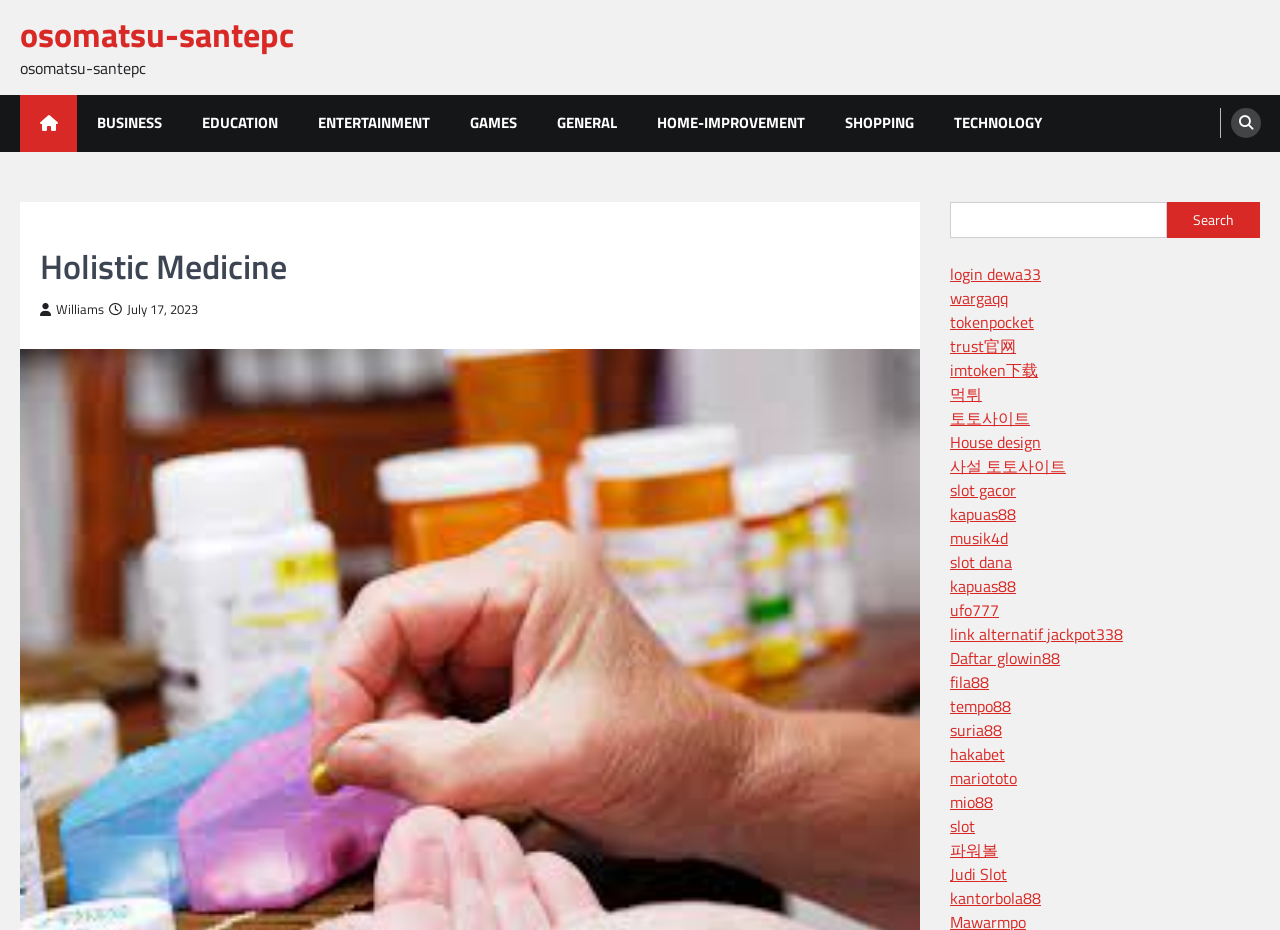Please find the bounding box for the UI element described by: "fila88".

[0.742, 0.72, 0.773, 0.746]